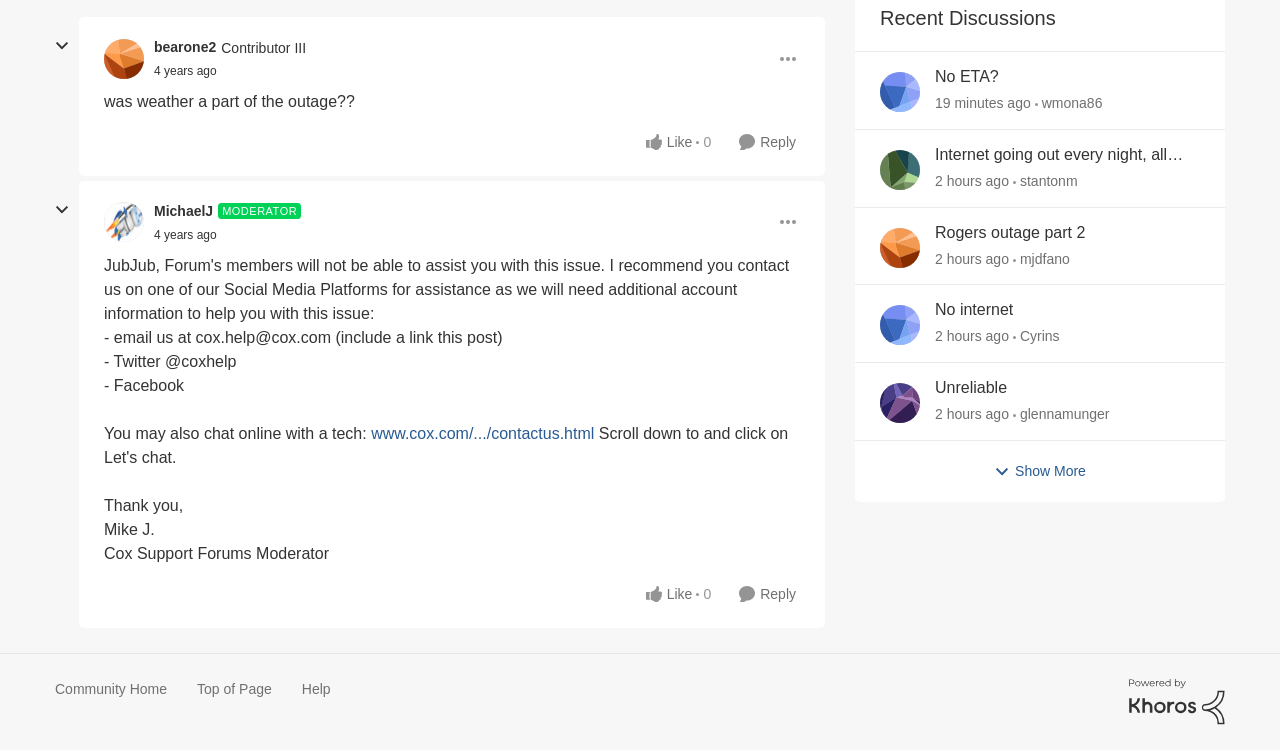Provide the bounding box coordinates of the HTML element described by the text: "parent_node: MichaelJ aria-label="collapse replies"".

[0.039, 0.264, 0.058, 0.296]